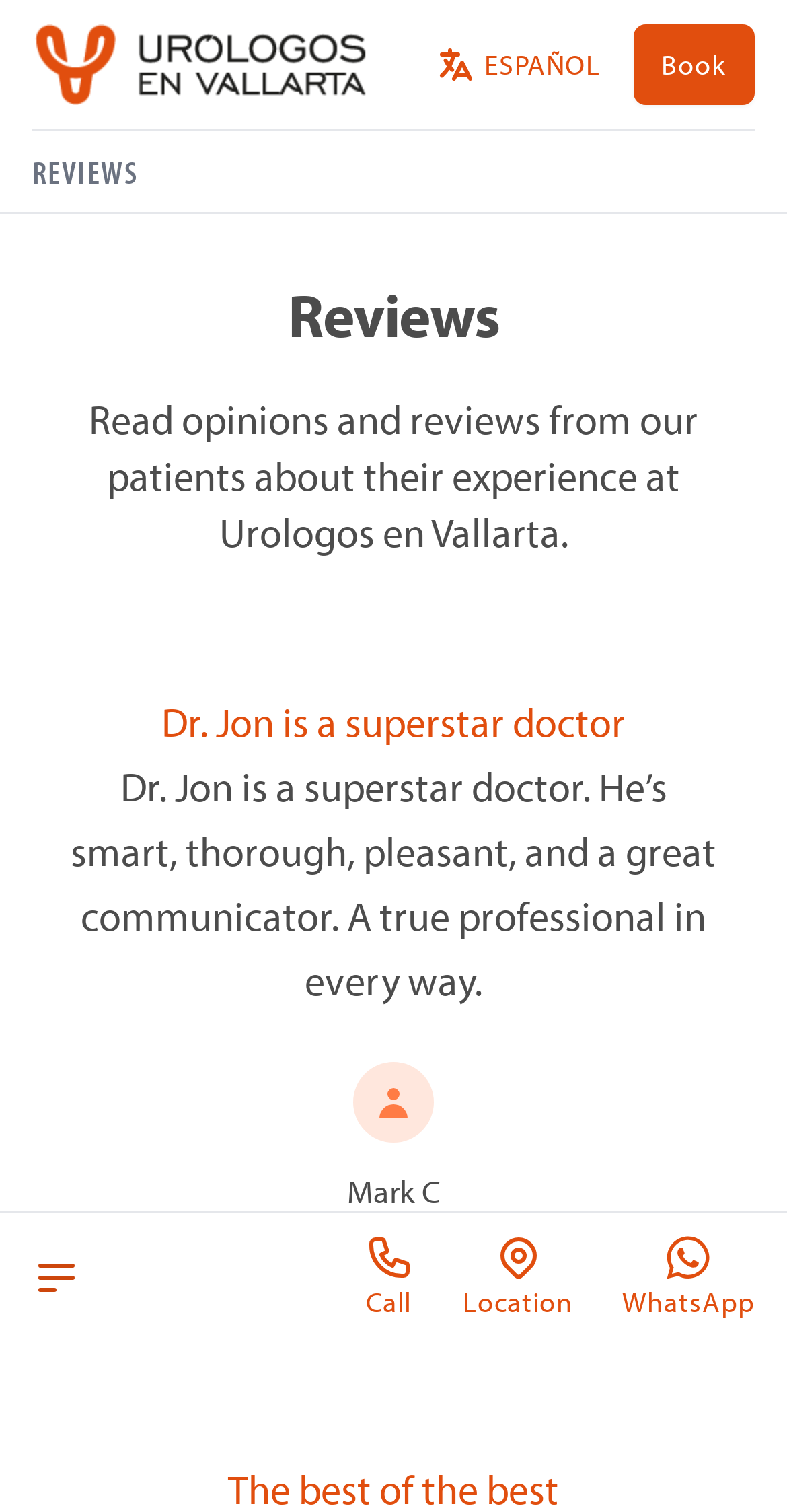What is the date of the review mentioned on the webpage?
Refer to the image and respond with a one-word or short-phrase answer.

15 February, 2023